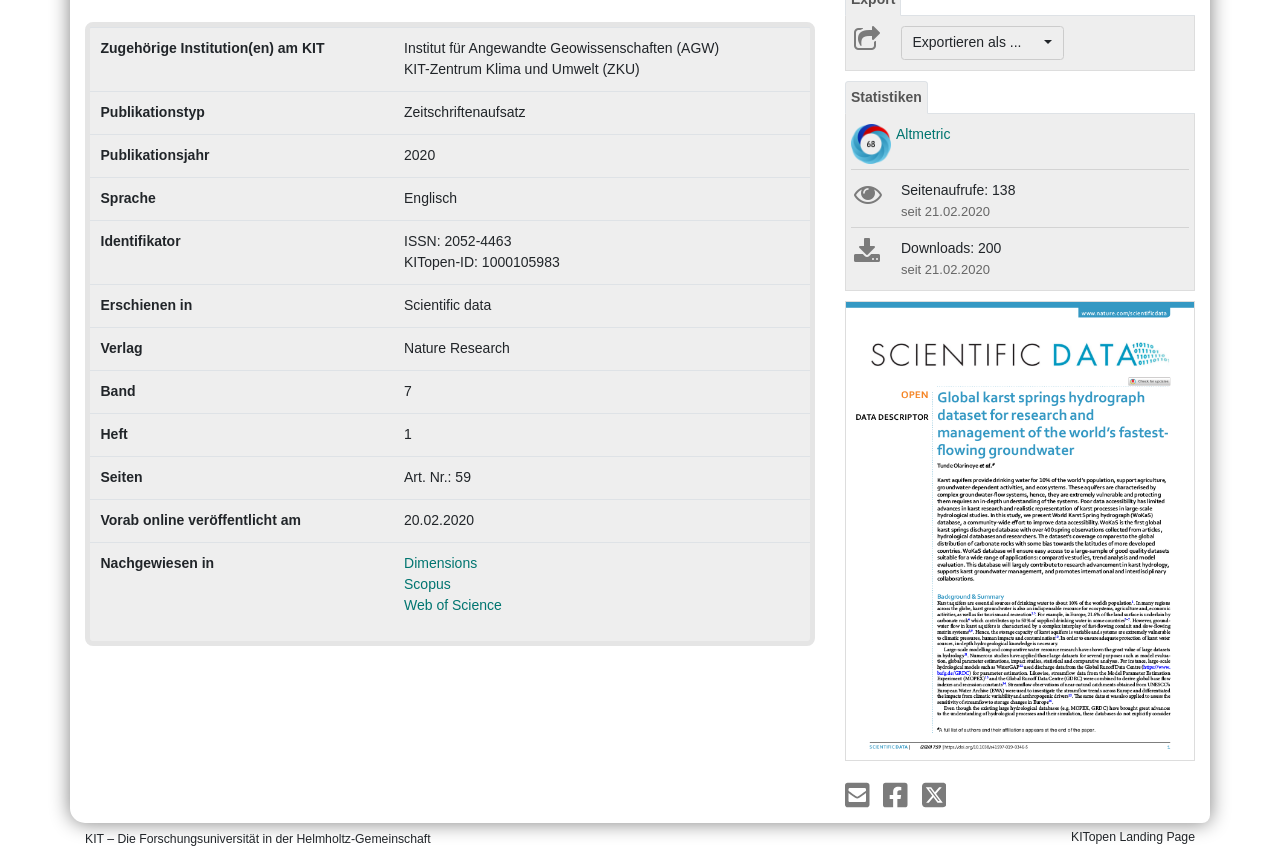Determine the bounding box of the UI element mentioned here: "Scopus". The coordinates must be in the format [left, top, right, bottom] with values ranging from 0 to 1.

[0.316, 0.679, 0.352, 0.697]